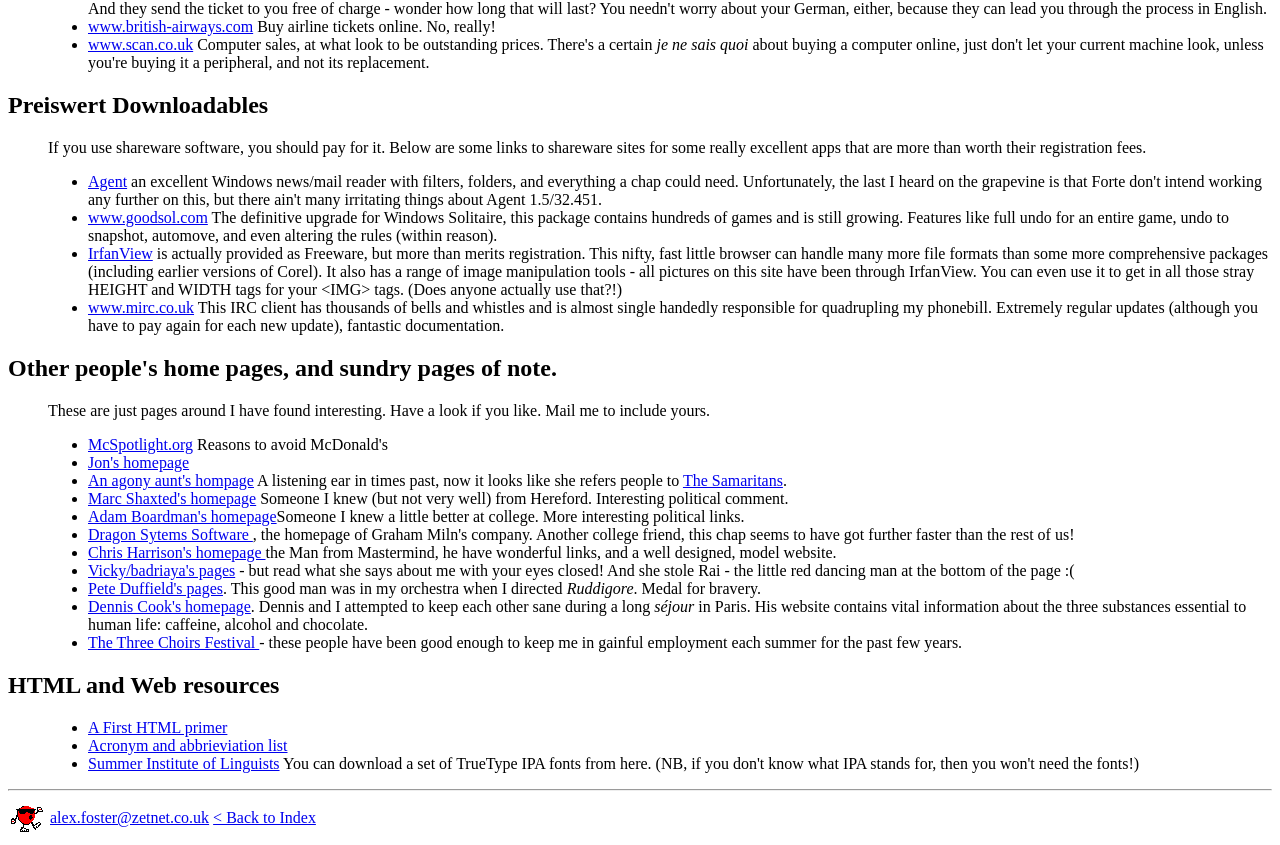Pinpoint the bounding box coordinates of the area that must be clicked to complete this instruction: "Contact alex.foster@zetnet.co.uk".

[0.039, 0.957, 0.163, 0.977]